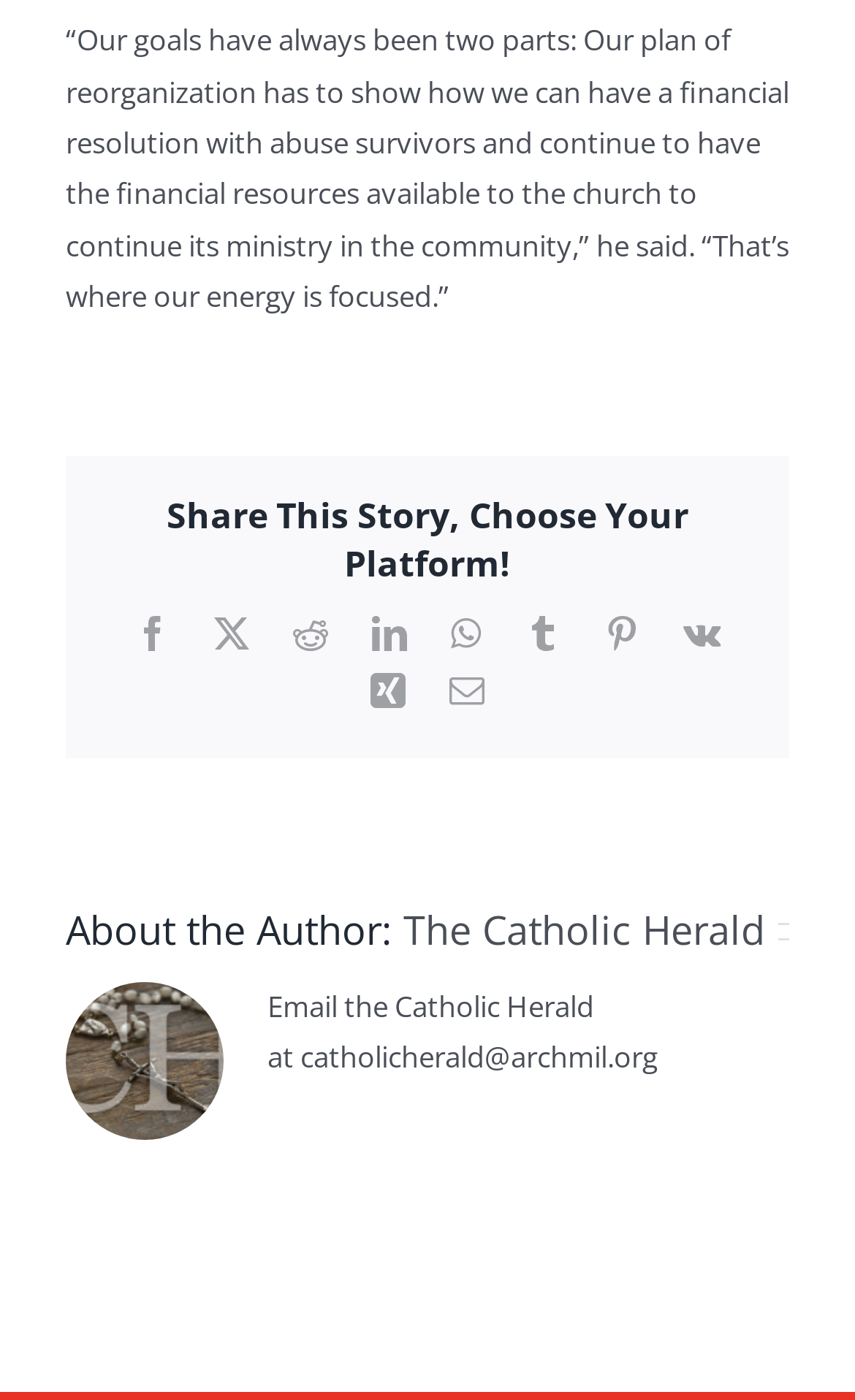What is the topic of the article?
Identify the answer in the screenshot and reply with a single word or phrase.

Church reorganization